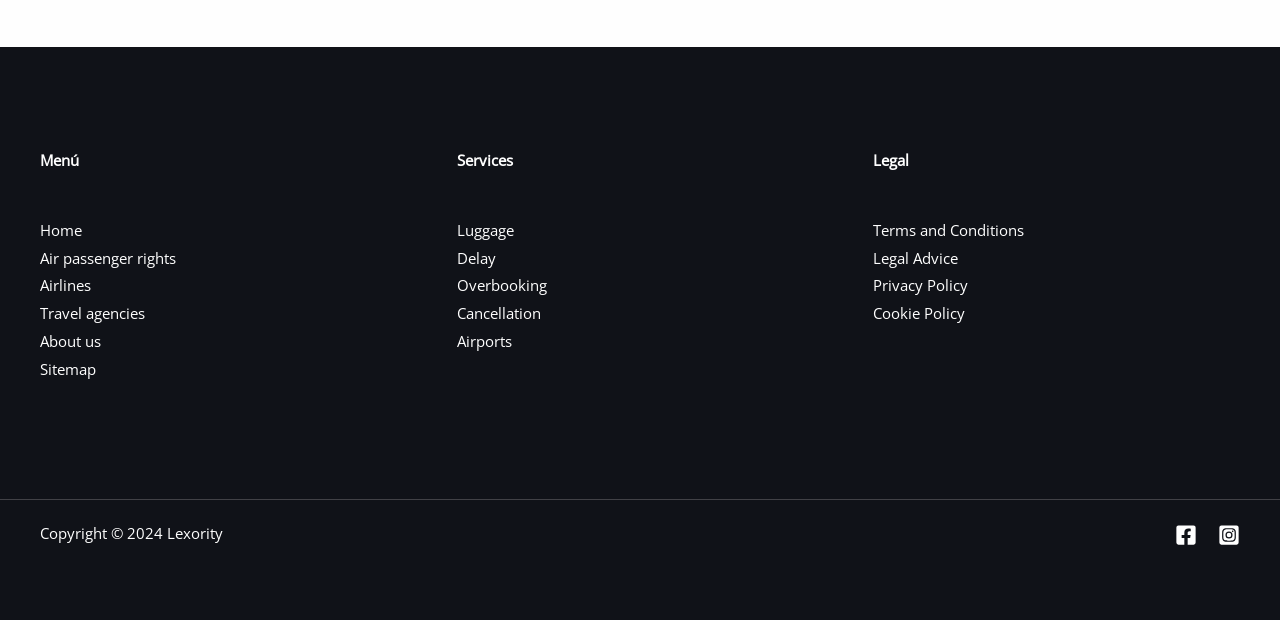Locate the bounding box coordinates of the element's region that should be clicked to carry out the following instruction: "Select English language". The coordinates need to be four float numbers between 0 and 1, i.e., [left, top, right, bottom].

[0.092, 0.692, 0.112, 0.724]